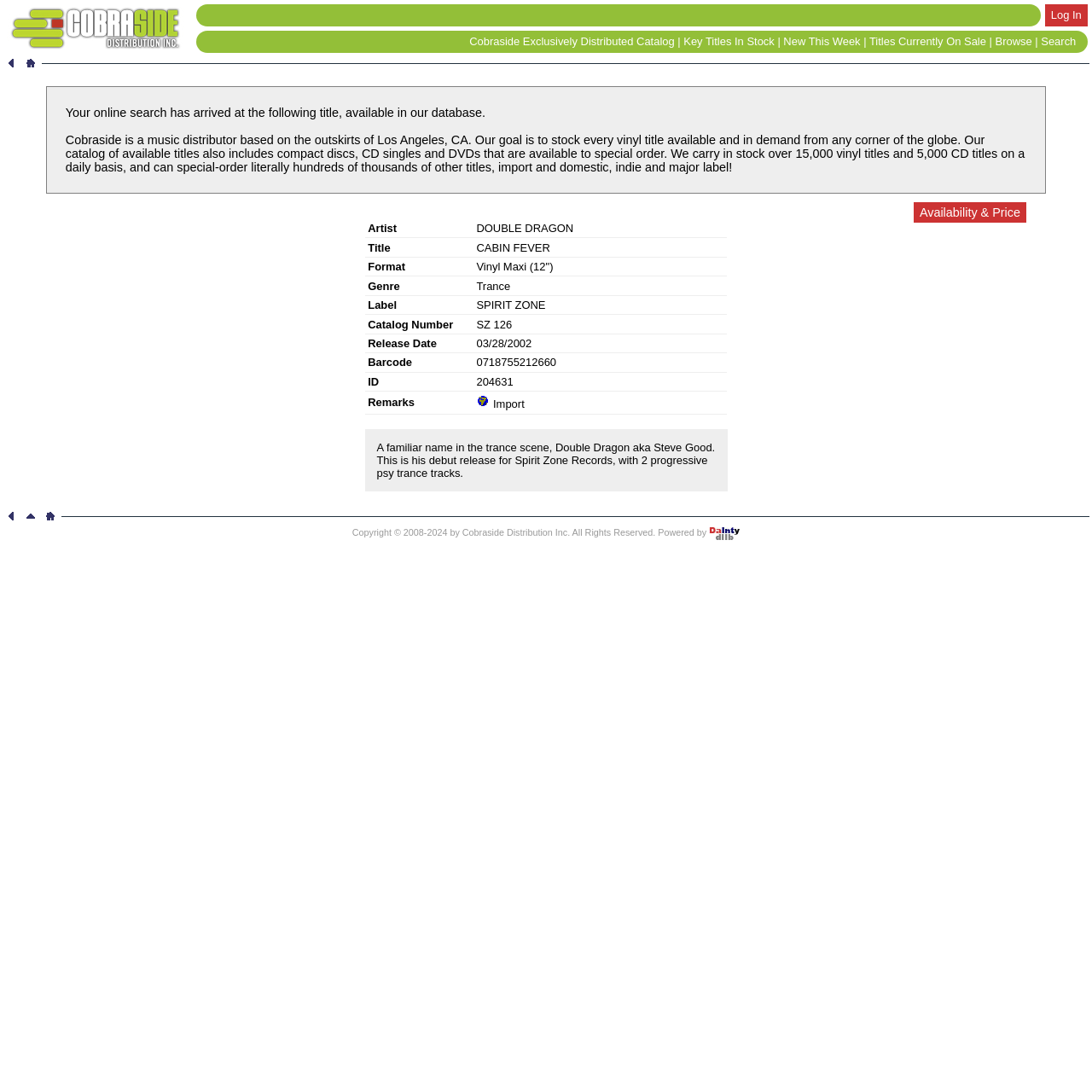Locate the bounding box coordinates of the clickable part needed for the task: "Click on Log In".

[0.957, 0.004, 0.996, 0.024]